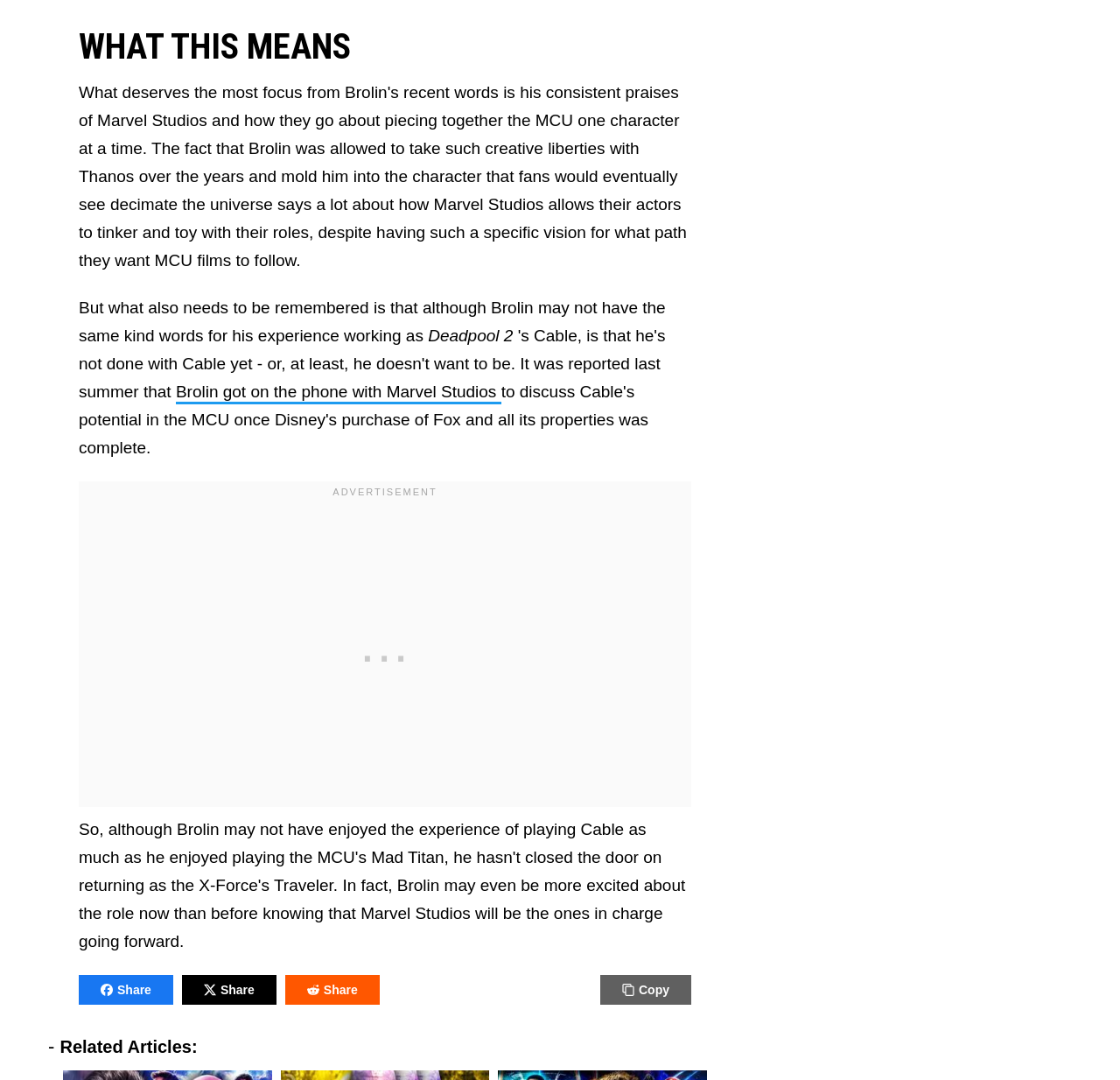Please provide the bounding box coordinate of the region that matches the element description: Star Wars News. Coordinates should be in the format (top-left x, top-left y, bottom-right x, bottom-right y) and all values should be between 0 and 1.

[0.031, 0.613, 0.121, 0.626]